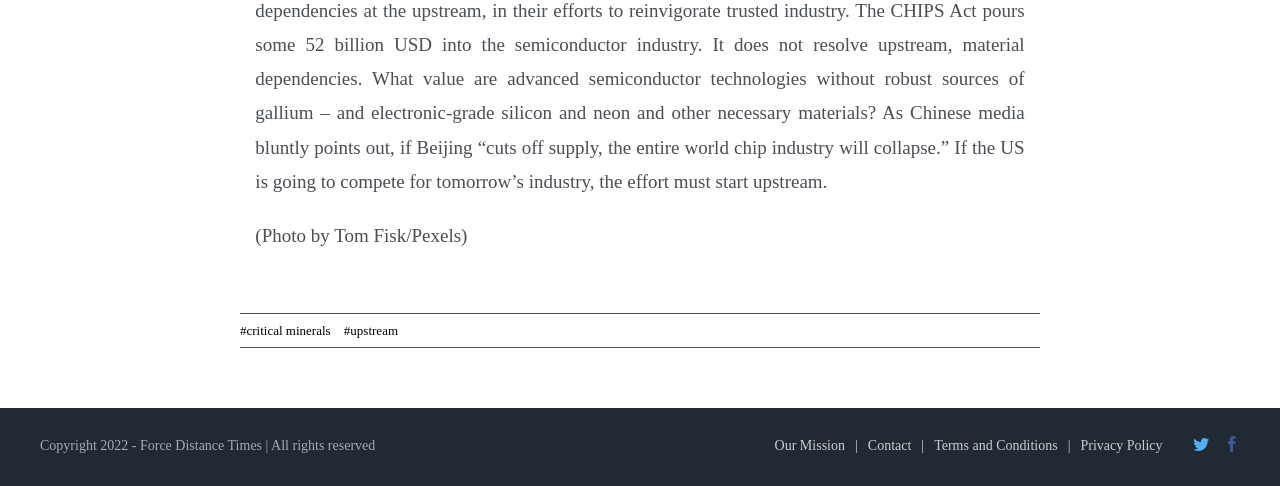How many social media links are present?
Carefully analyze the image and provide a detailed answer to the question.

At the bottom right corner of the webpage, there are two social media links, one for Twitter and one for Facebook.